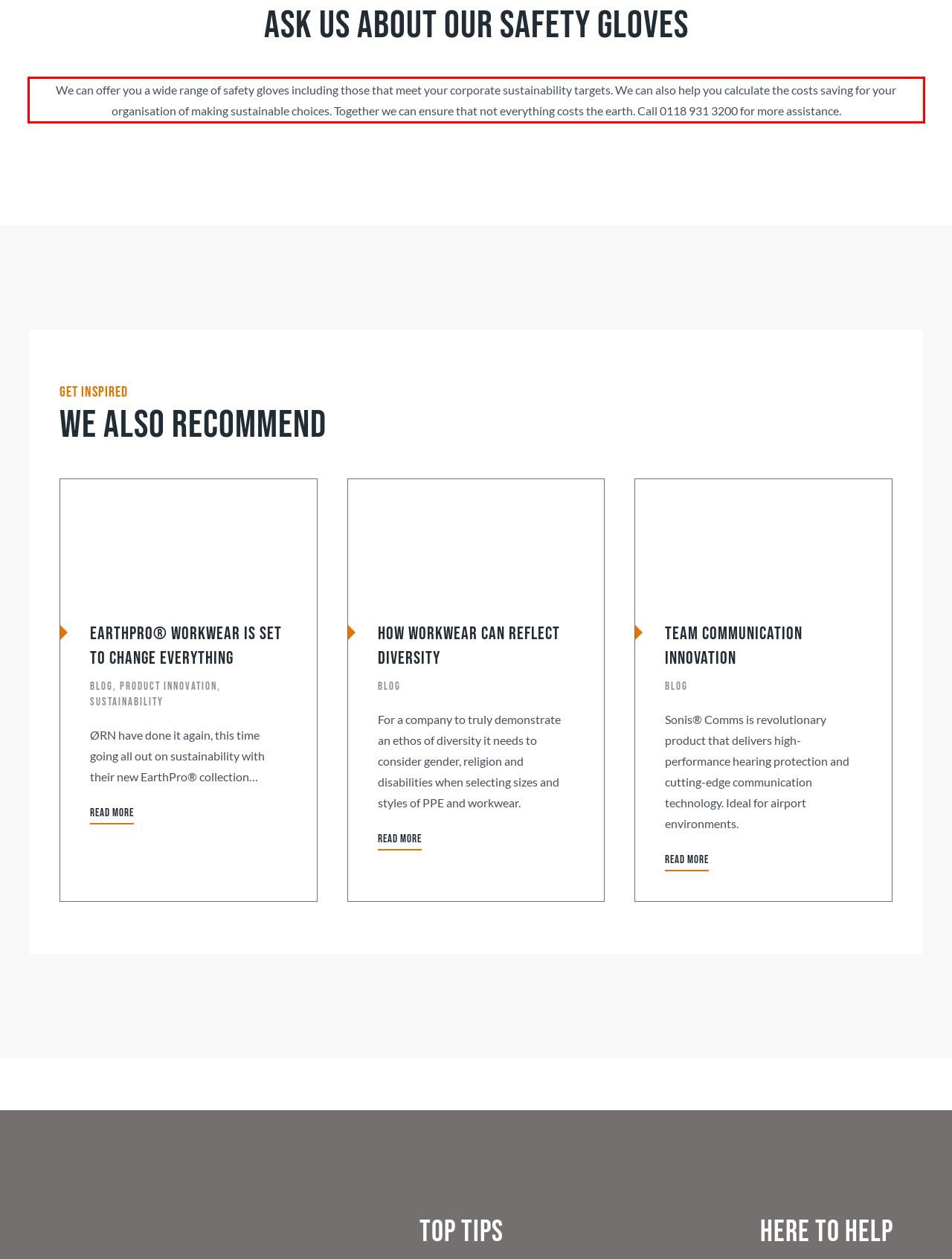Examine the screenshot of the webpage, locate the red bounding box, and perform OCR to extract the text contained within it.

We can offer you a wide range of safety gloves including those that meet your corporate sustainability targets. We can also help you calculate the costs saving for your organisation of making sustainable choices. Together we can ensure that not everything costs the earth. Call 0118 931 3200 for more assistance.